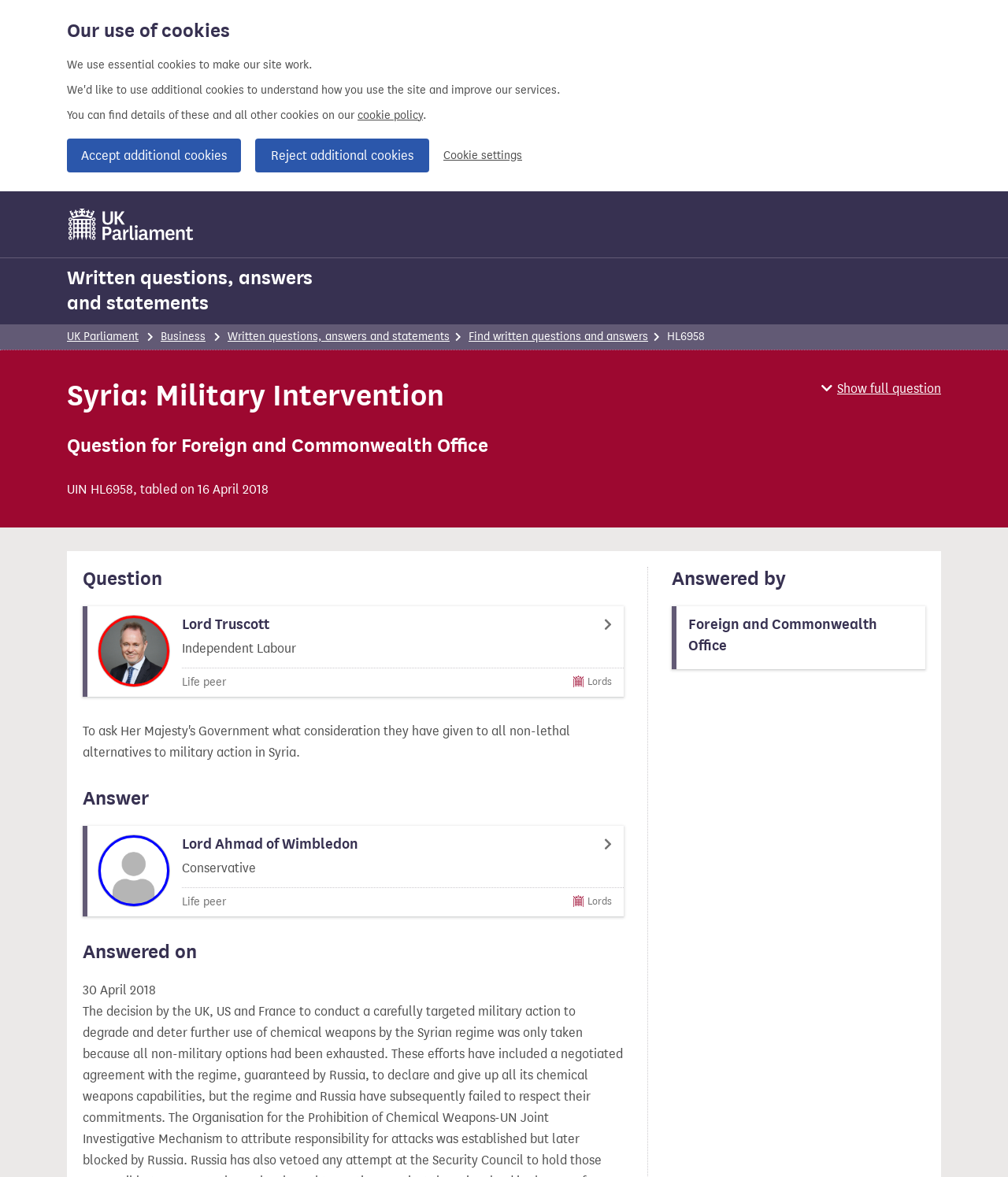Using the description: "123ehost.com", determine the UI element's bounding box coordinates. Ensure the coordinates are in the format of four float numbers between 0 and 1, i.e., [left, top, right, bottom].

None